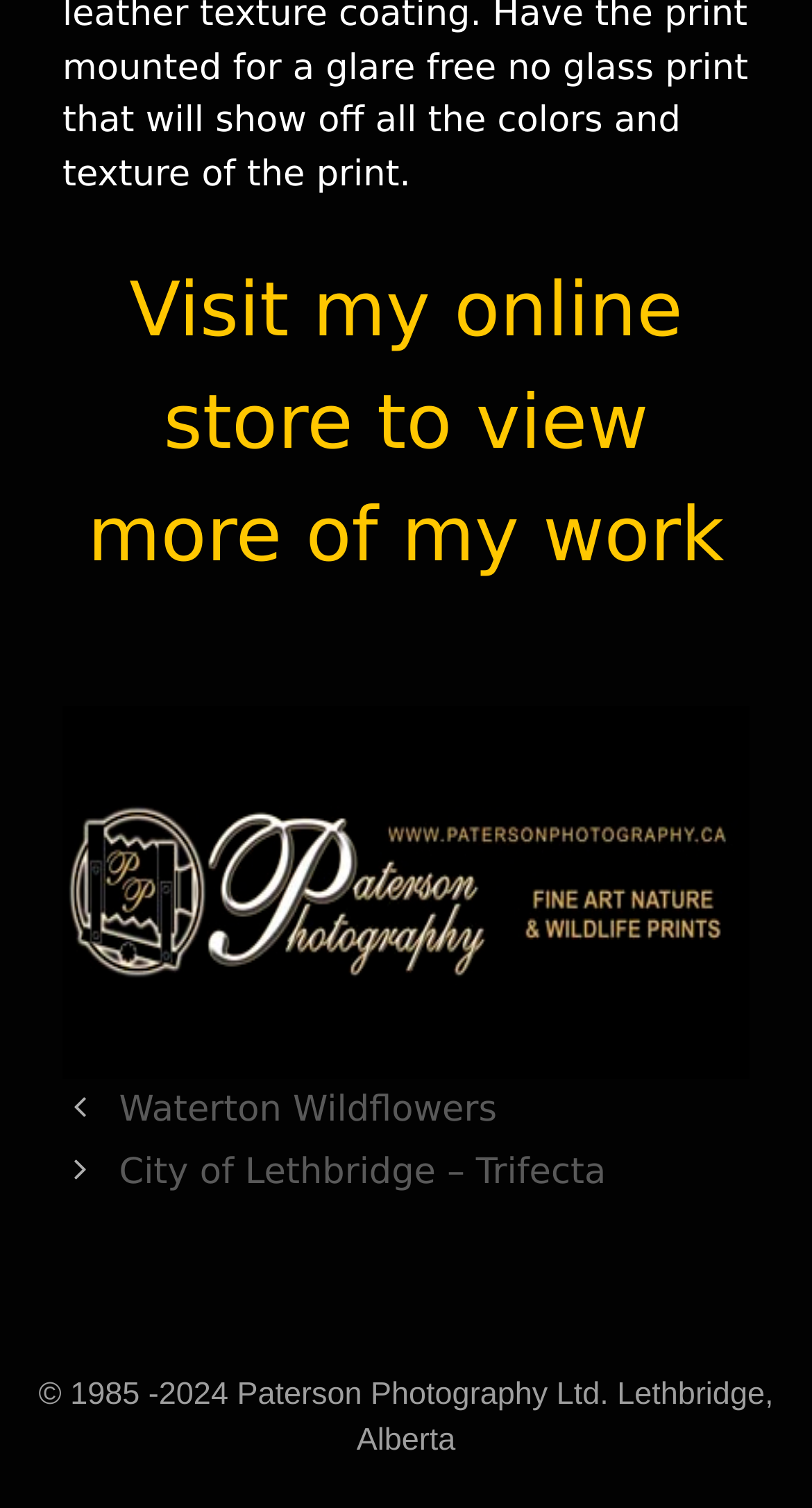What is the location of the photographer?
Please provide a single word or phrase answer based on the image.

Lethbridge, Alberta